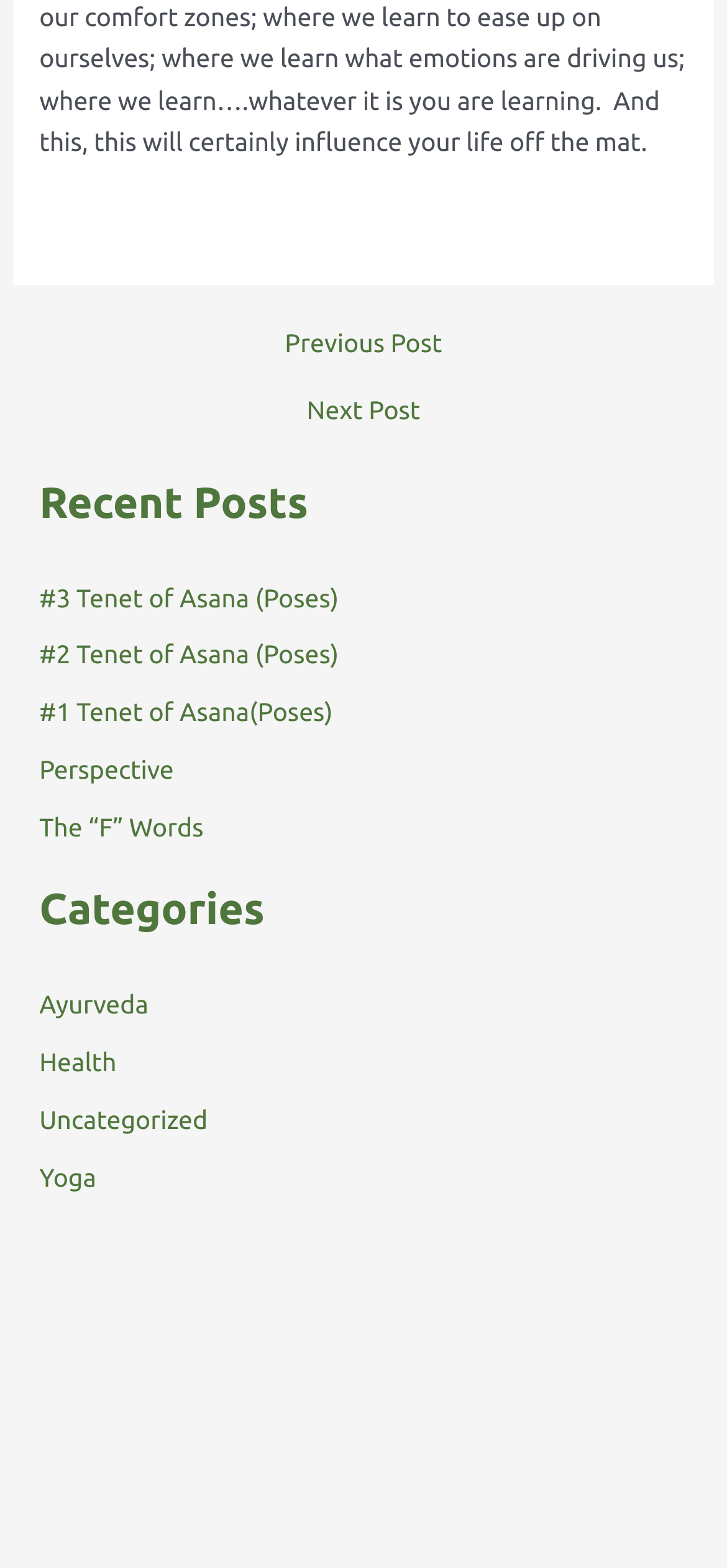What is the main topic of the text on the mat?
Please answer using one word or phrase, based on the screenshot.

expanding comfort zones